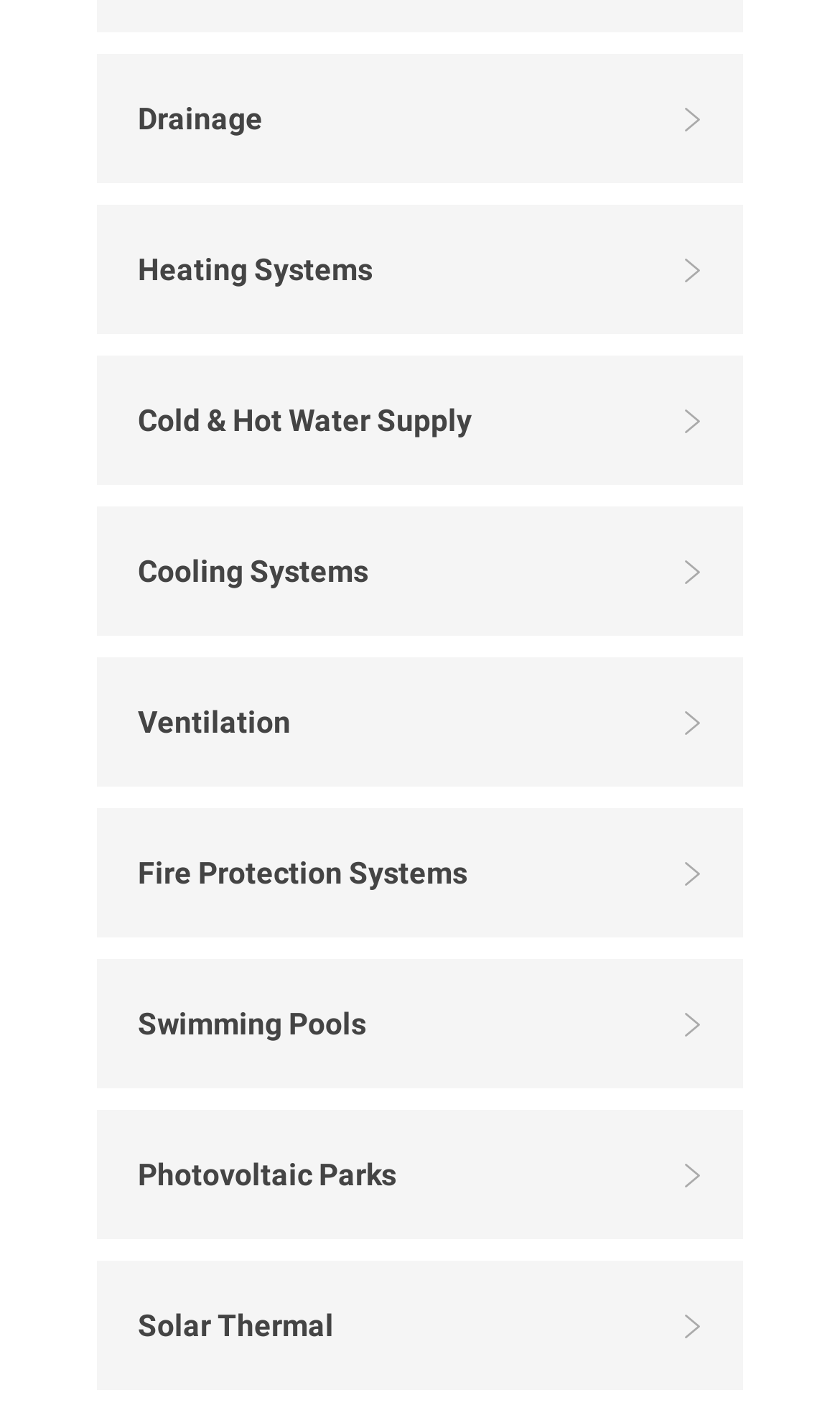Locate the UI element described by Cold & Hot Water Supply in the provided webpage screenshot. Return the bounding box coordinates in the format (top-left x, top-left y, bottom-right x, bottom-right y), ensuring all values are between 0 and 1.

[0.115, 0.252, 0.885, 0.344]